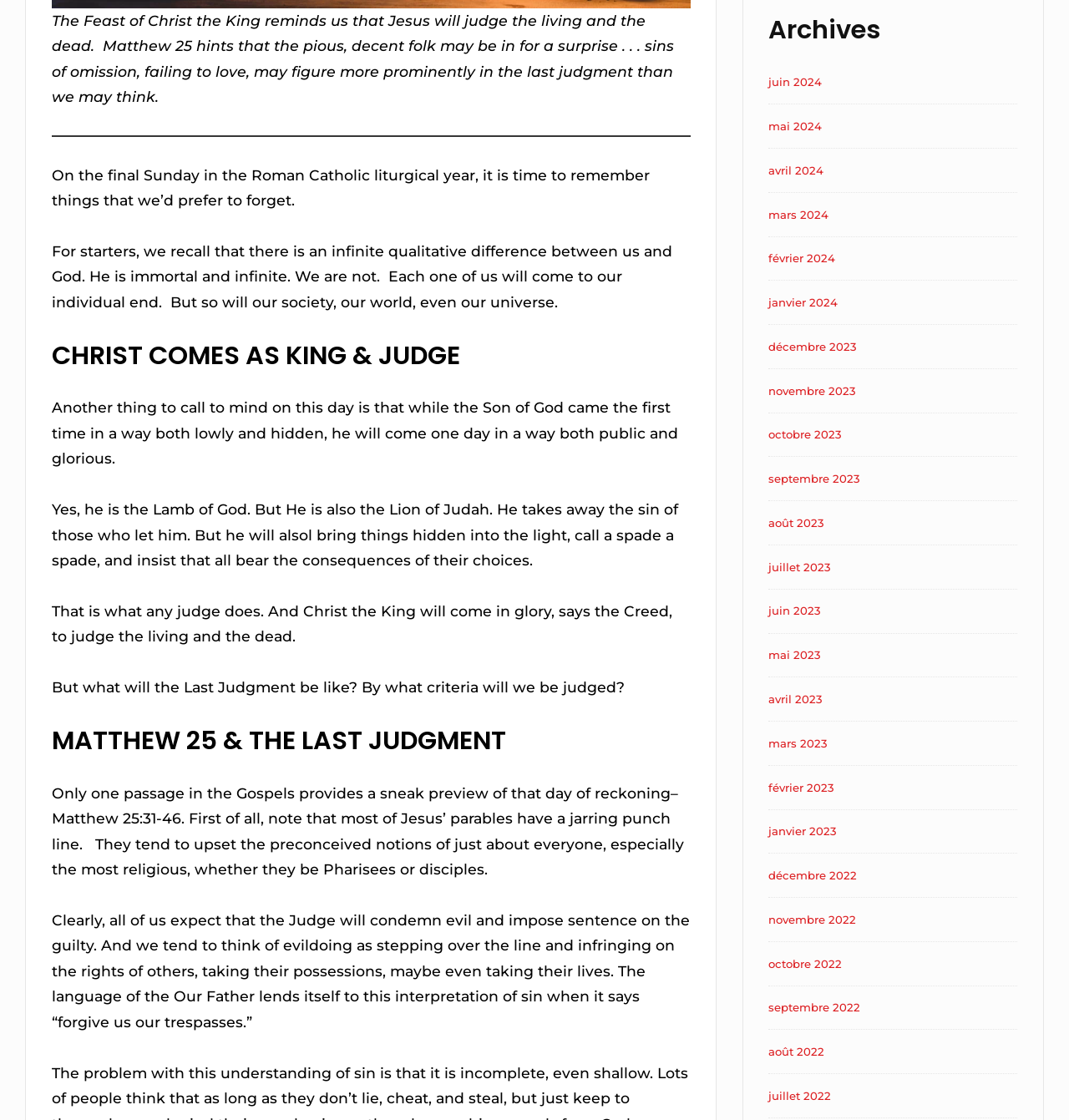Identify the bounding box coordinates for the element you need to click to achieve the following task: "Explore MATTHEW 25 & THE LAST JUDGMENT". The coordinates must be four float values ranging from 0 to 1, formatted as [left, top, right, bottom].

[0.048, 0.648, 0.646, 0.674]